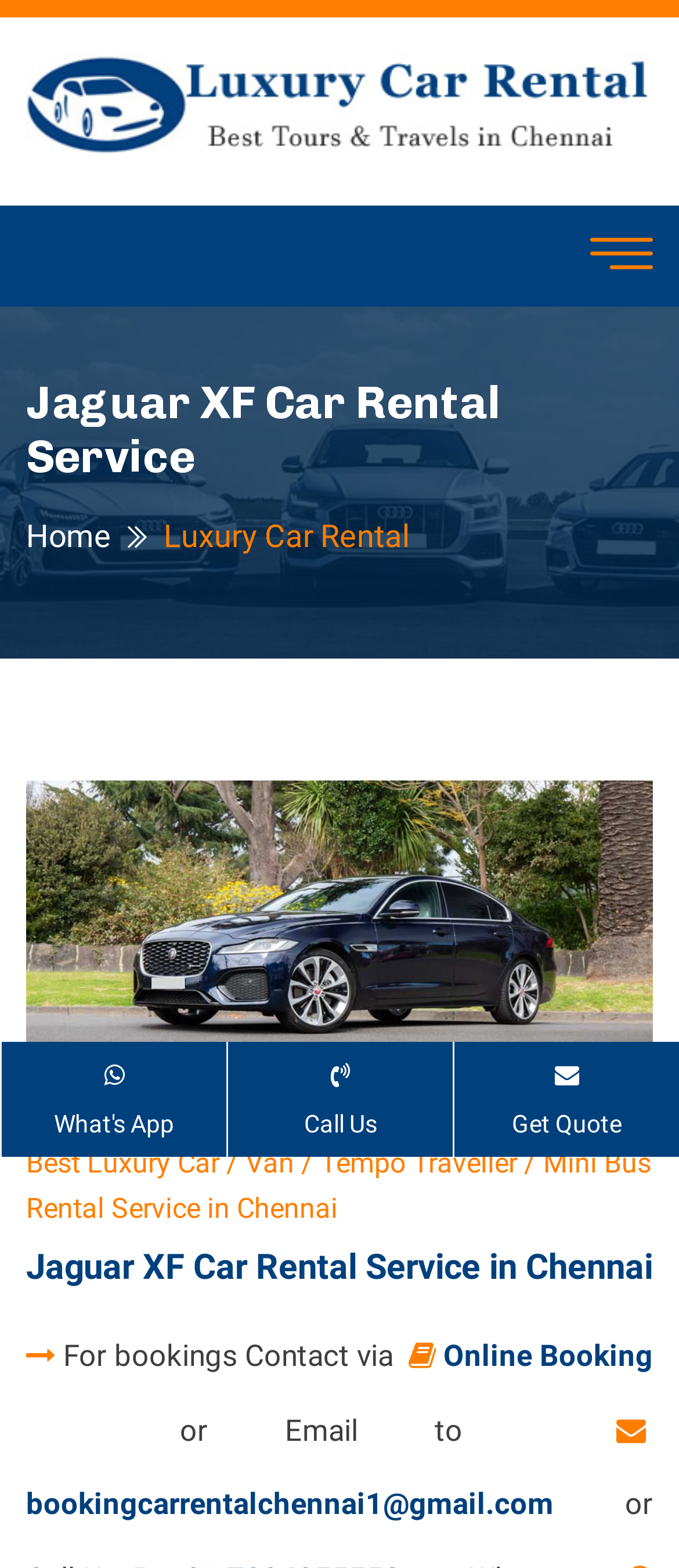How many ways are there to contact for bookings?
Based on the screenshot, give a detailed explanation to answer the question.

There are four ways to contact for bookings: online booking, email, WhatsApp, and calling. This can be inferred from the links and static text elements at the bottom of the webpage, which provide different contact methods.